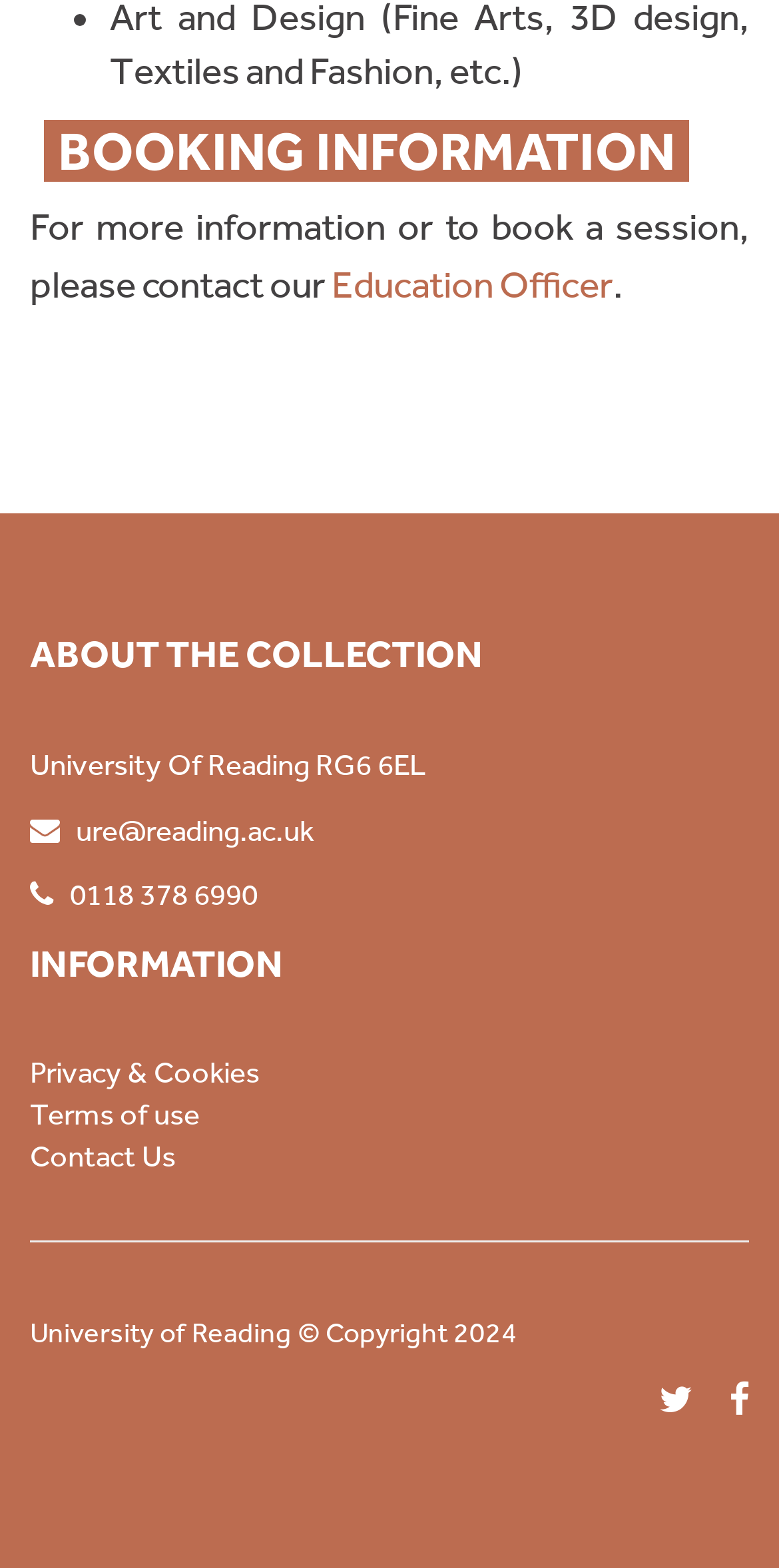Please provide the bounding box coordinates for the UI element as described: "Education Officer". The coordinates must be four floats between 0 and 1, represented as [left, top, right, bottom].

[0.426, 0.168, 0.787, 0.196]